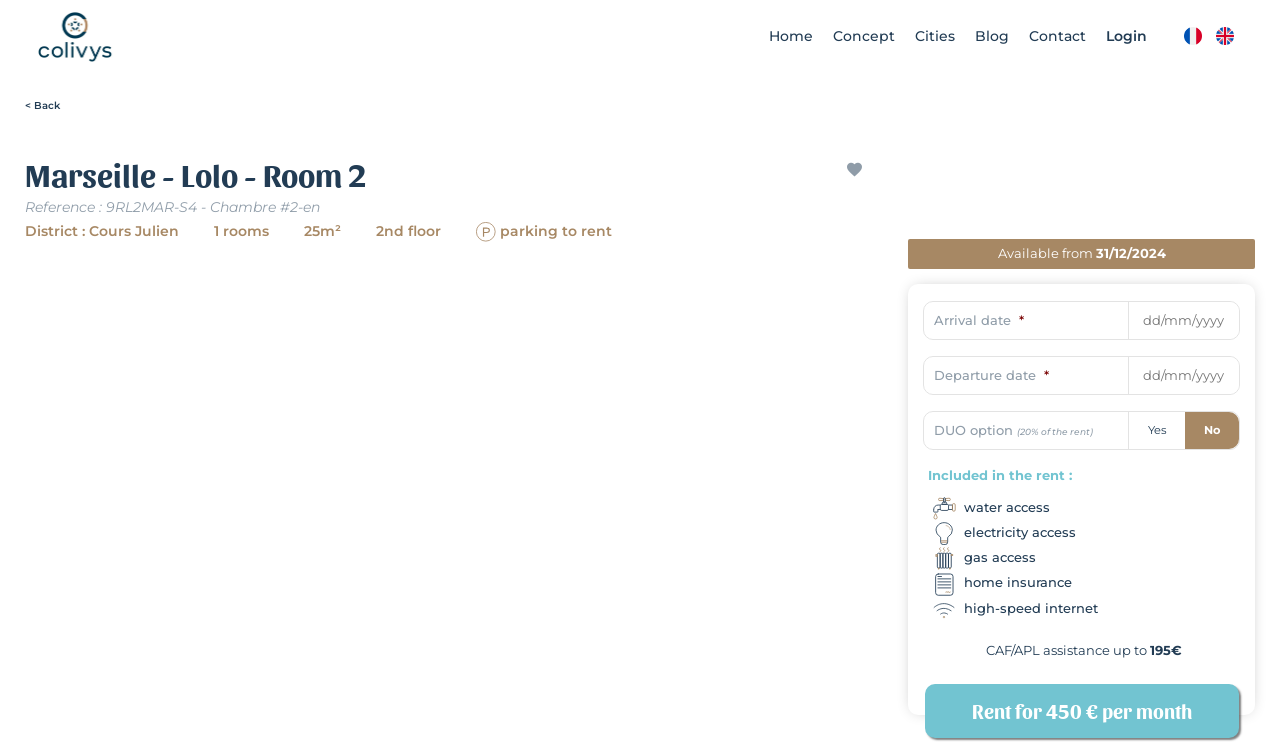Carefully examine the image and provide an in-depth answer to the question: What is the district of the room?

I found the district of the room by looking at the static text element that says 'District : Cours Julien'.